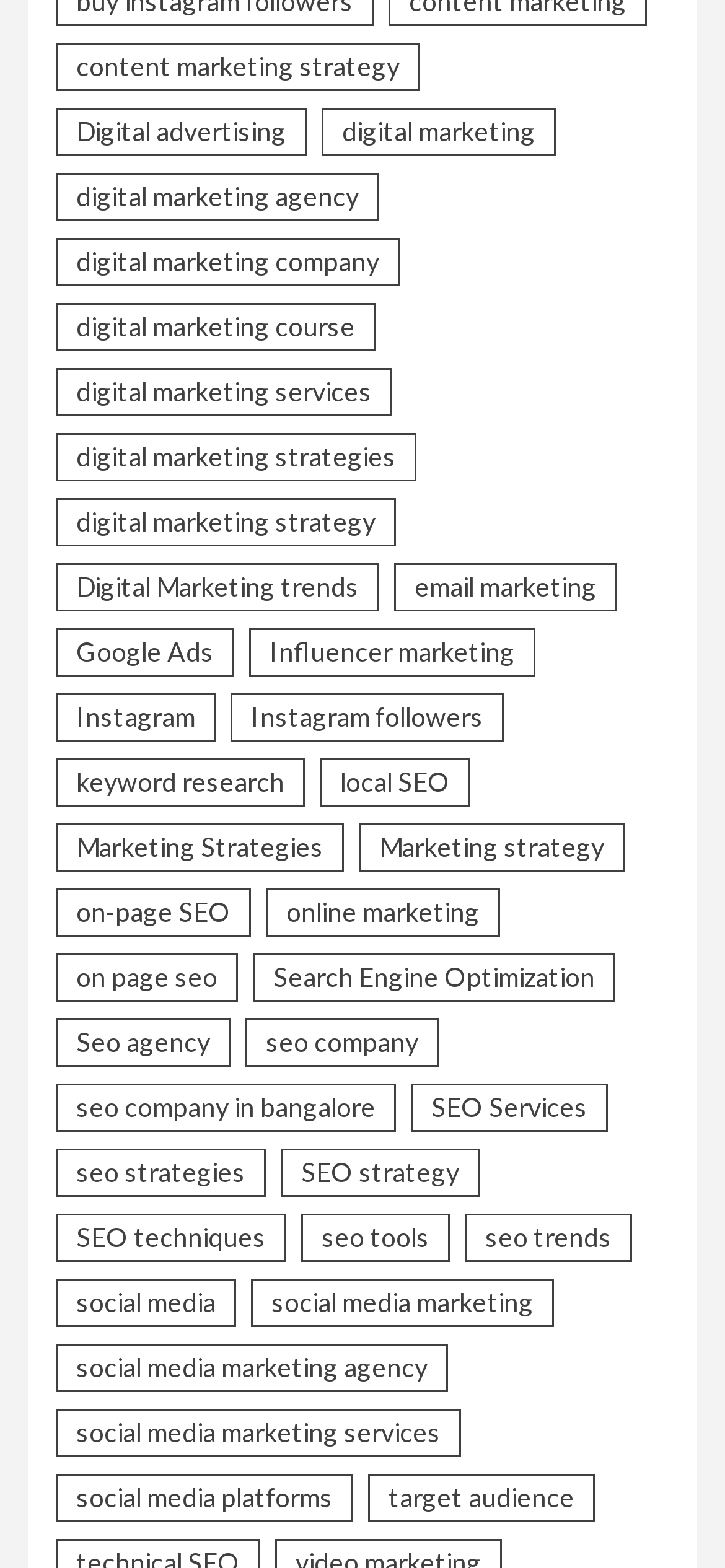Use a single word or phrase to answer the following:
What is the main topic of this webpage?

Digital Marketing